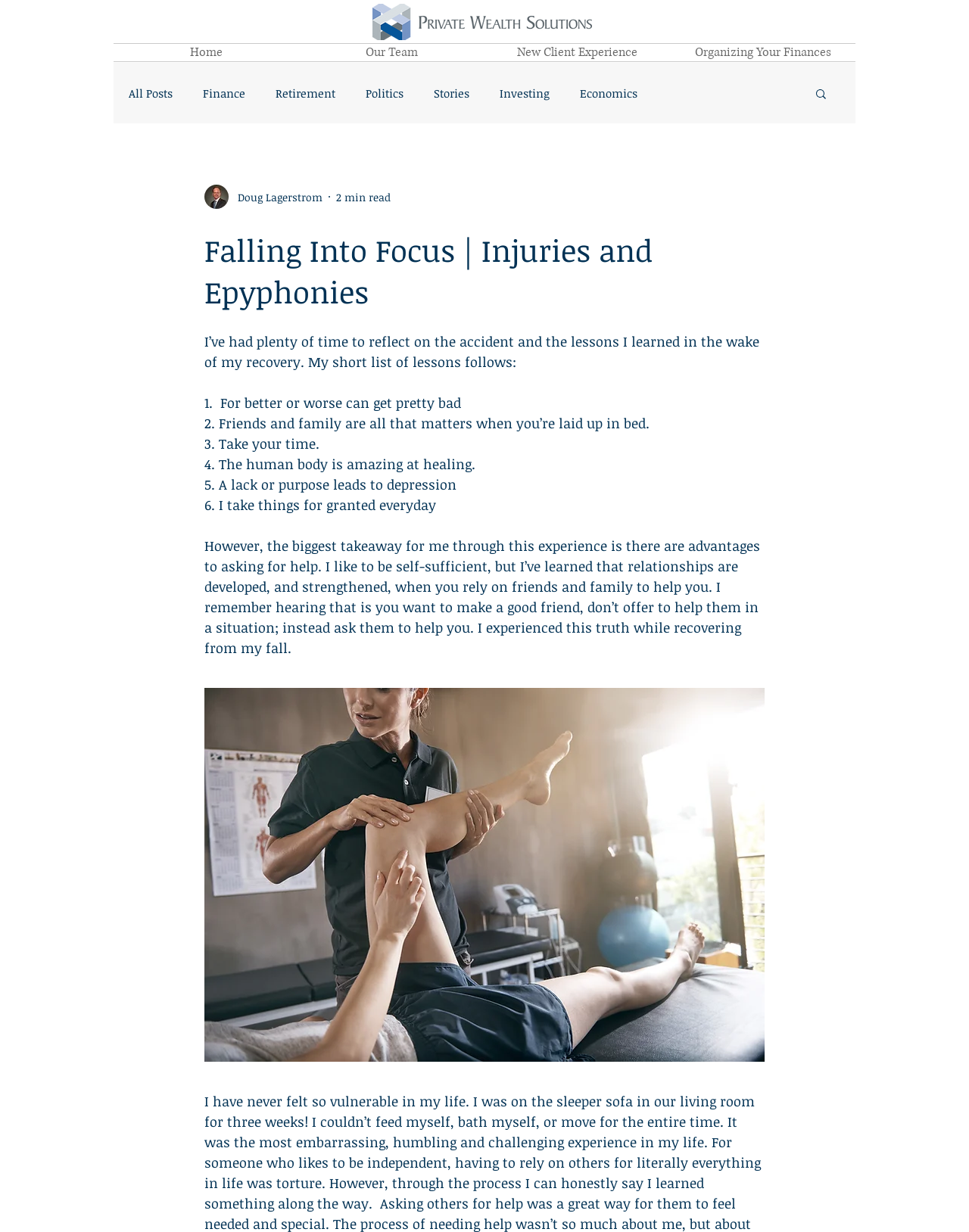What is the title or heading displayed on the webpage?

Falling Into Focus | Injuries and Epyphonies